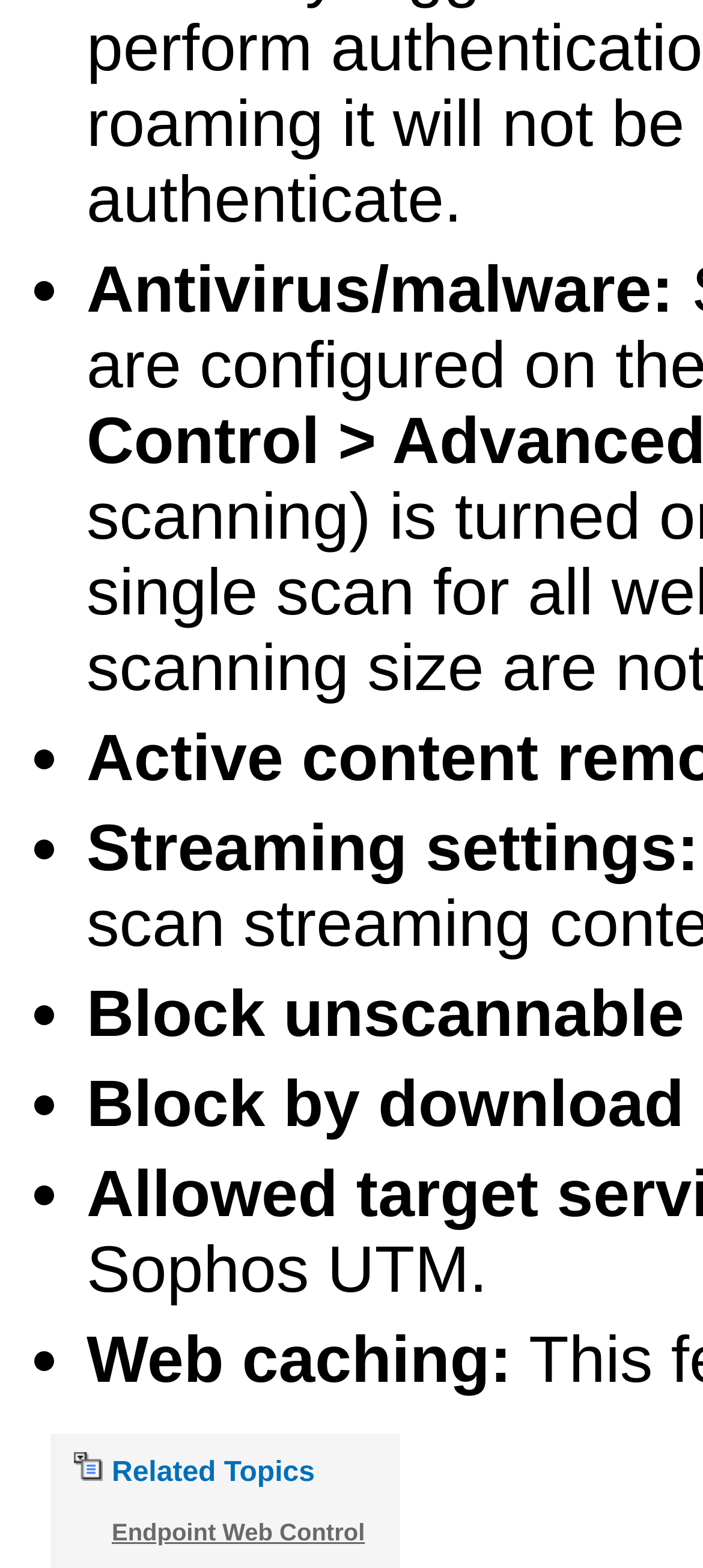Return the bounding box coordinates of the UI element that corresponds to this description: "Endpoint Web Control". The coordinates must be given as four float numbers in the range of 0 and 1, [left, top, right, bottom].

[0.159, 0.969, 0.519, 0.986]